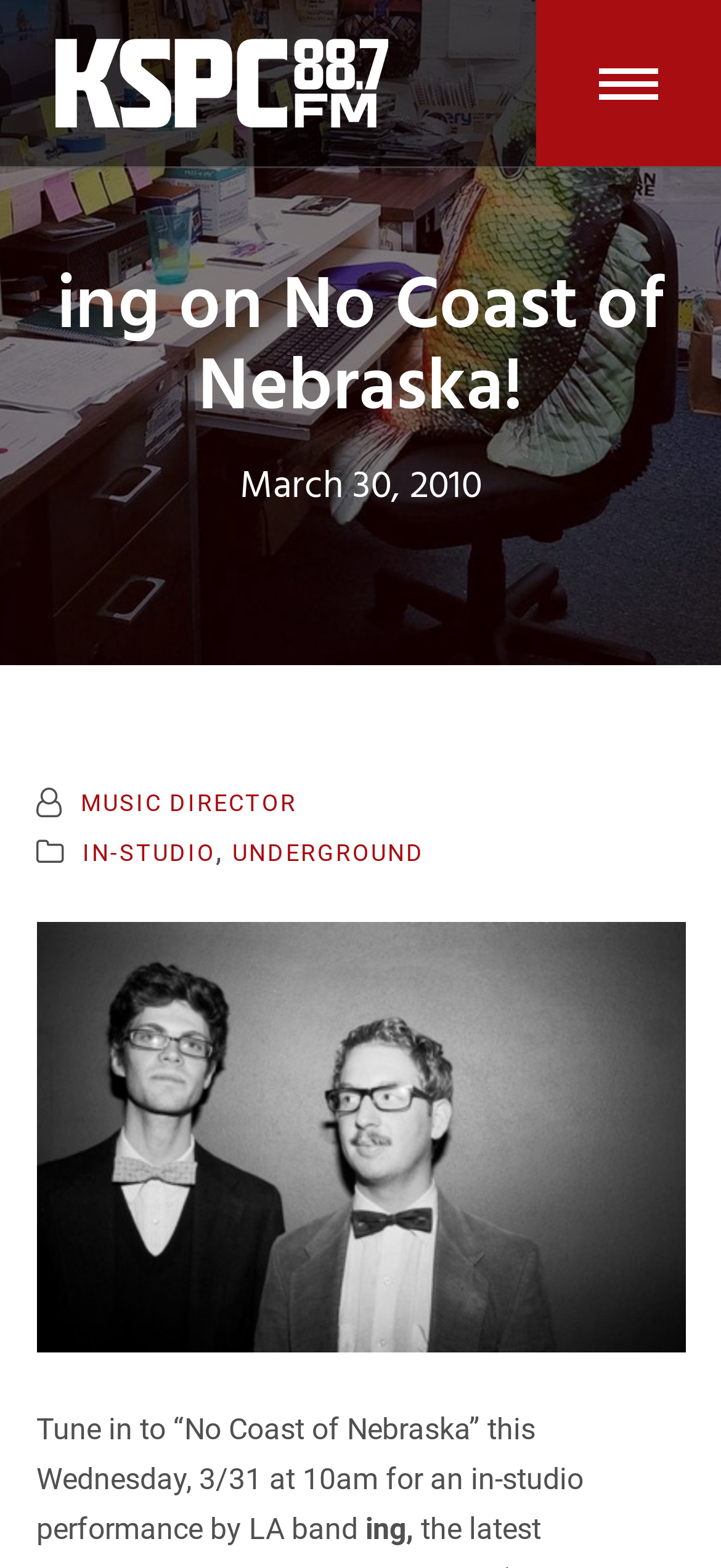Find the UI element described as: "aria-label="Toggle mobile menu"" and predict its bounding box coordinates. Ensure the coordinates are four float numbers between 0 and 1, [left, top, right, bottom].

[0.744, 0.0, 1.0, 0.106]